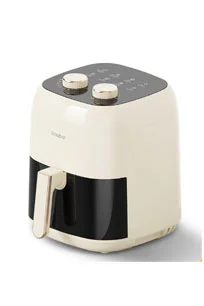How many dials are on the air fryer's top?
Answer briefly with a single word or phrase based on the image.

Two